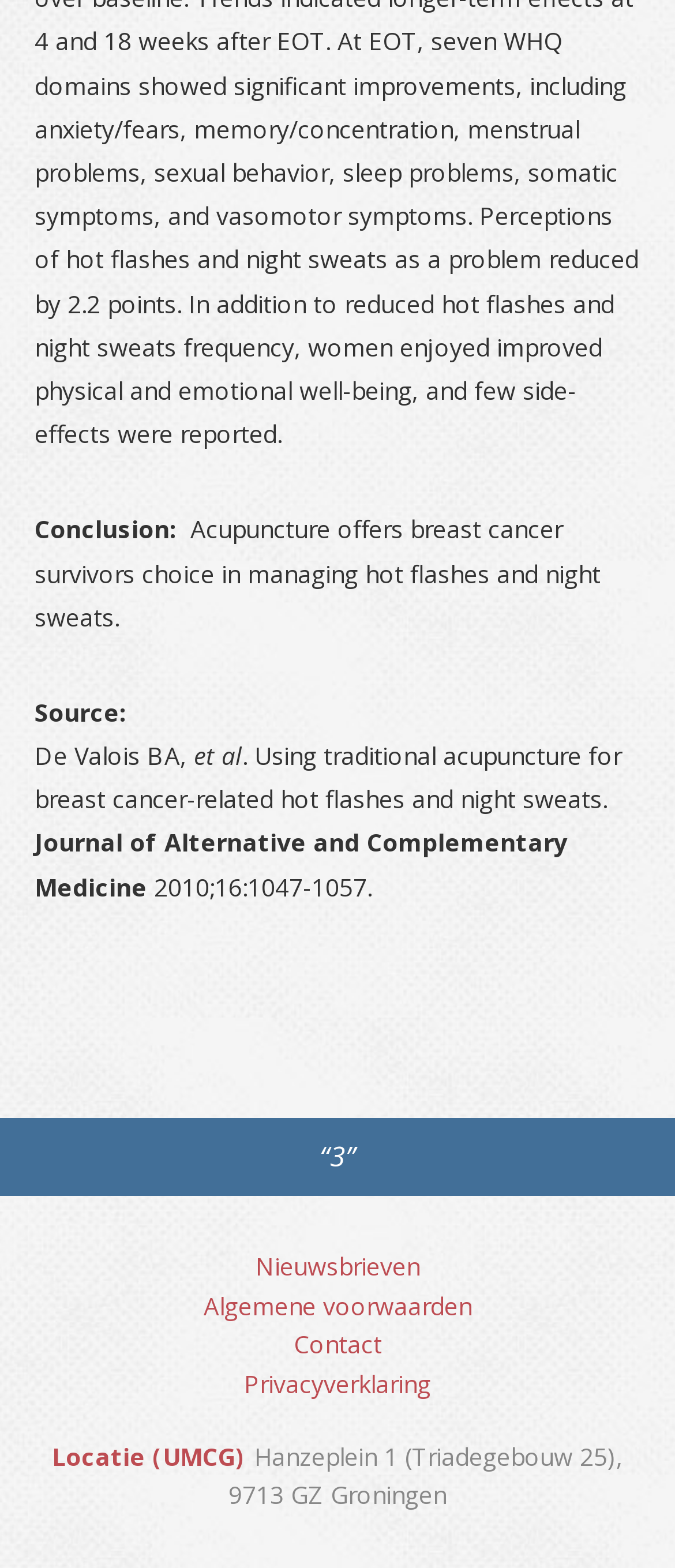Extract the bounding box coordinates for the UI element described as: "Algemene voorwaarden".

[0.276, 0.821, 0.724, 0.846]